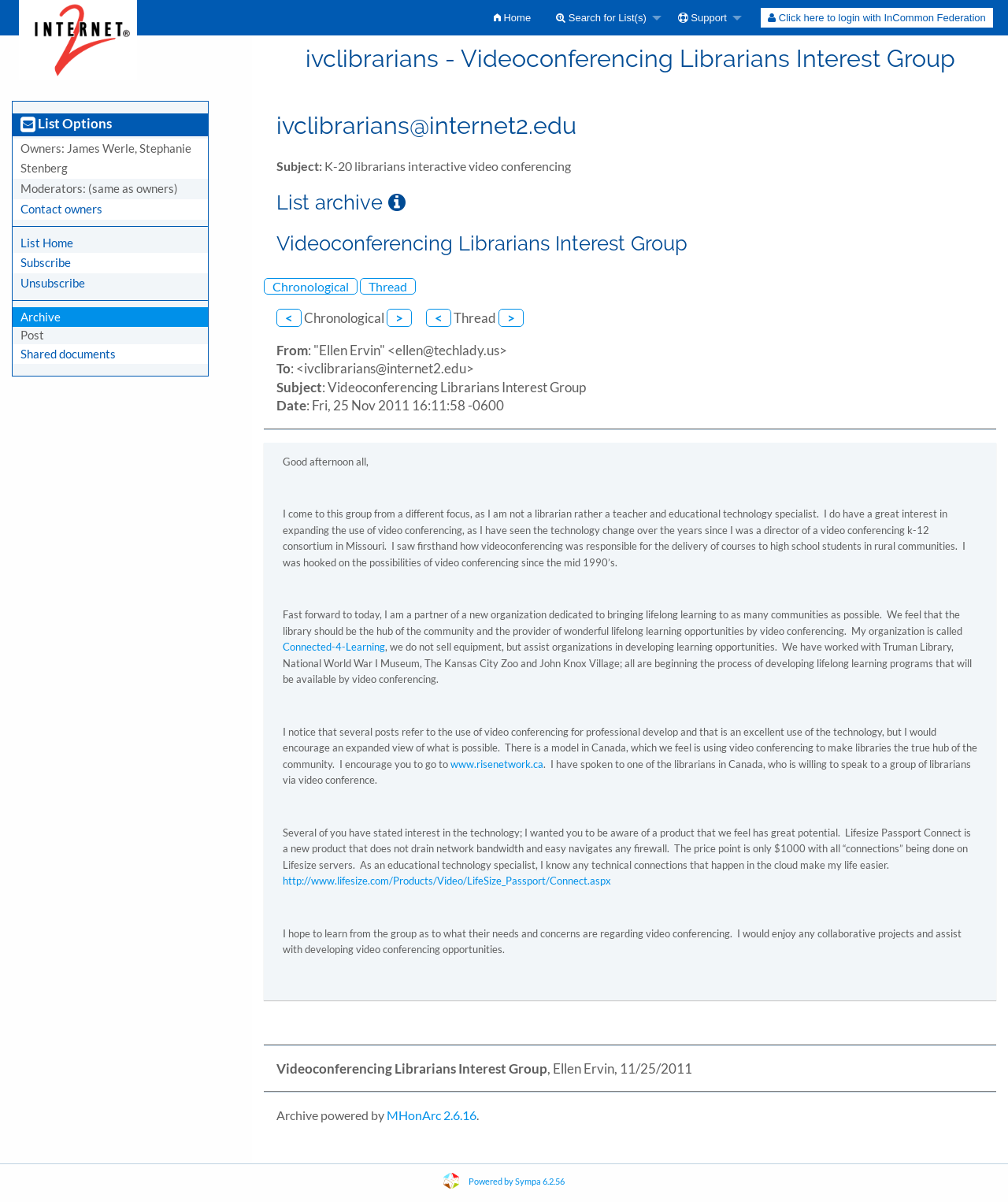Based on the image, give a detailed response to the question: What is the role of the author of the post?

The role of the author of the post can be inferred from the text in the LayoutTableCell element, which mentions that the author is a teacher and educational technology specialist.